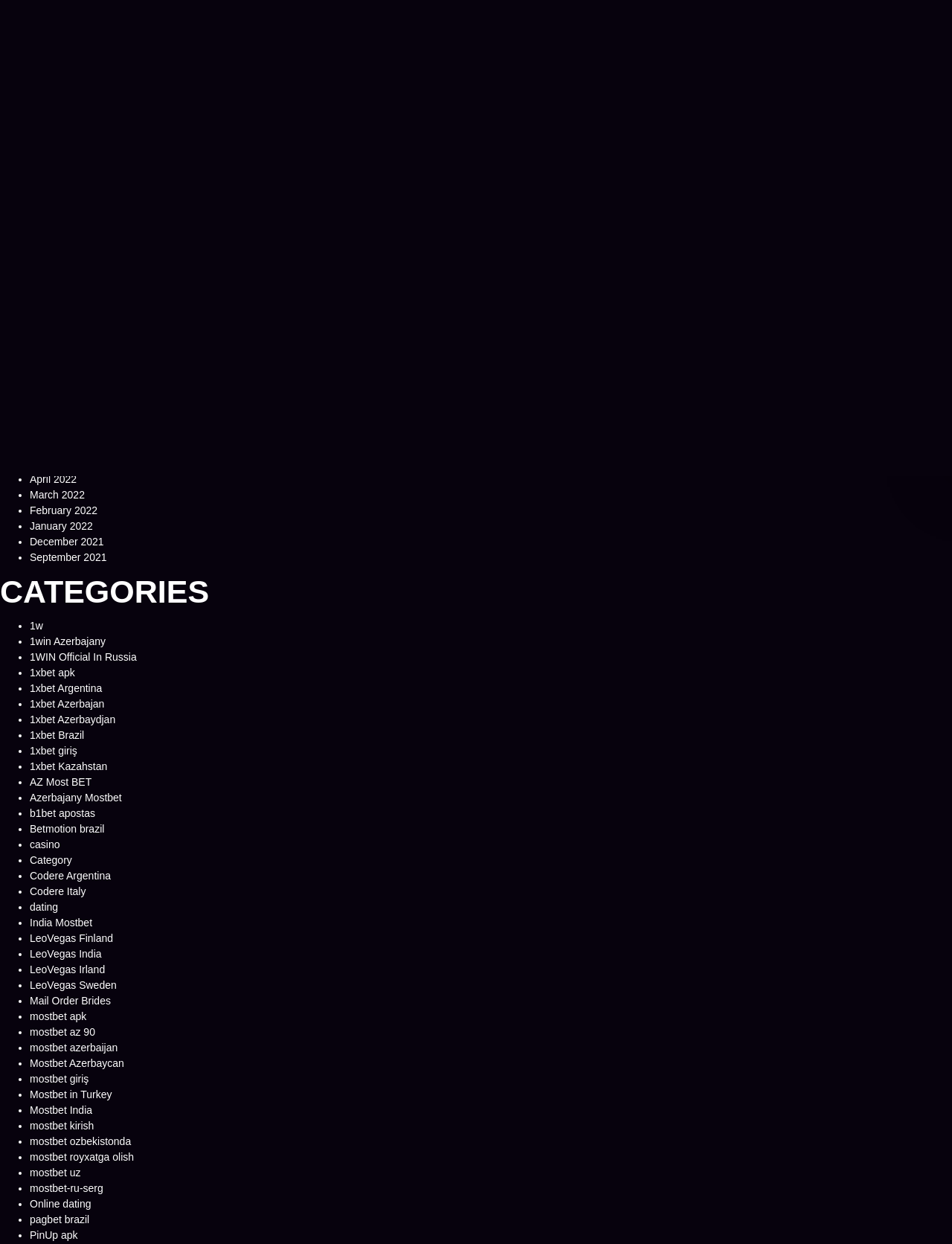Identify the bounding box for the described UI element. Provide the coordinates in (top-left x, top-left y, bottom-right x, bottom-right y) format with values ranging from 0 to 1: Mail Order Brides

[0.031, 0.8, 0.116, 0.809]